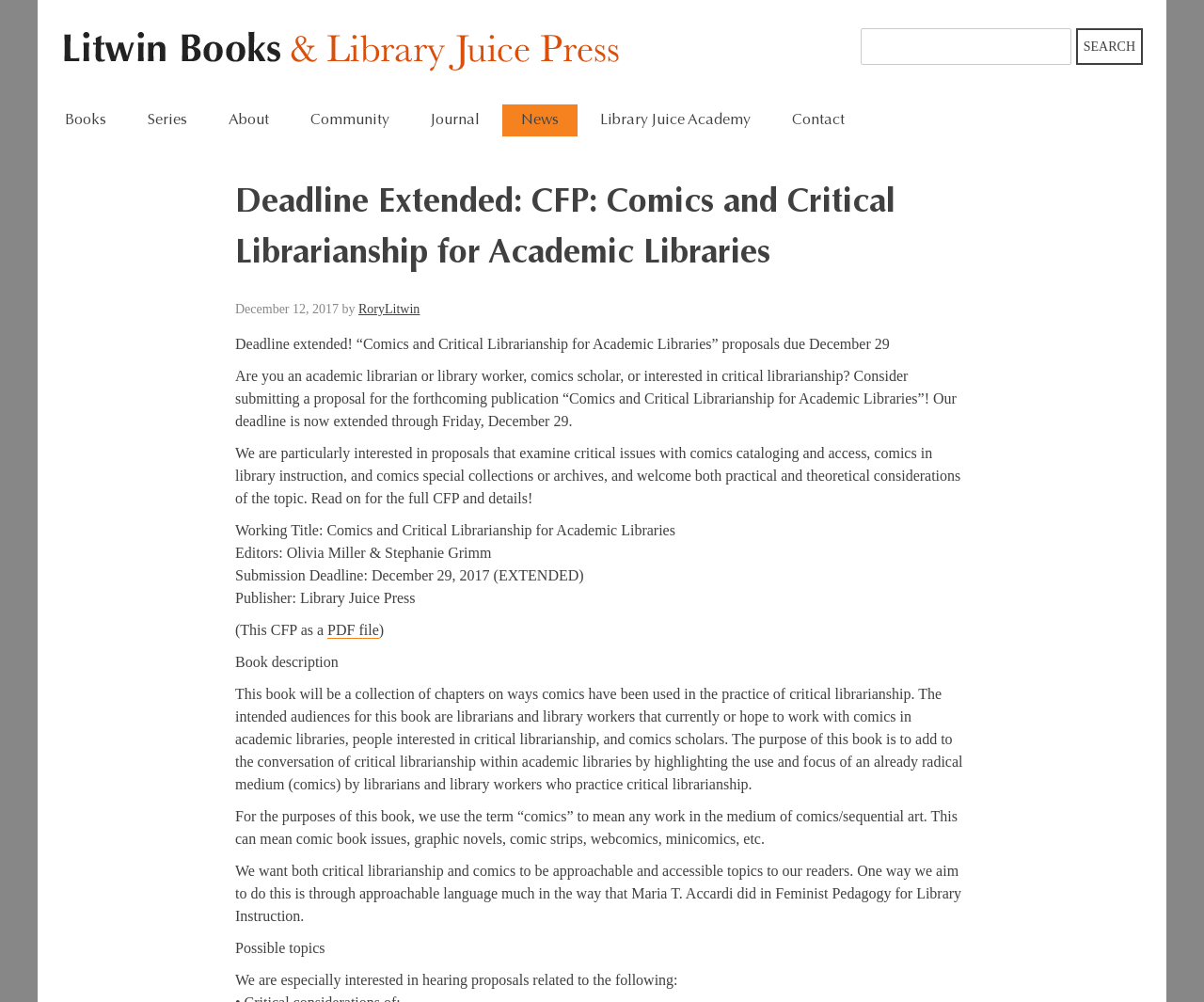Locate the bounding box coordinates of the clickable region to complete the following instruction: "Check latest news."

None